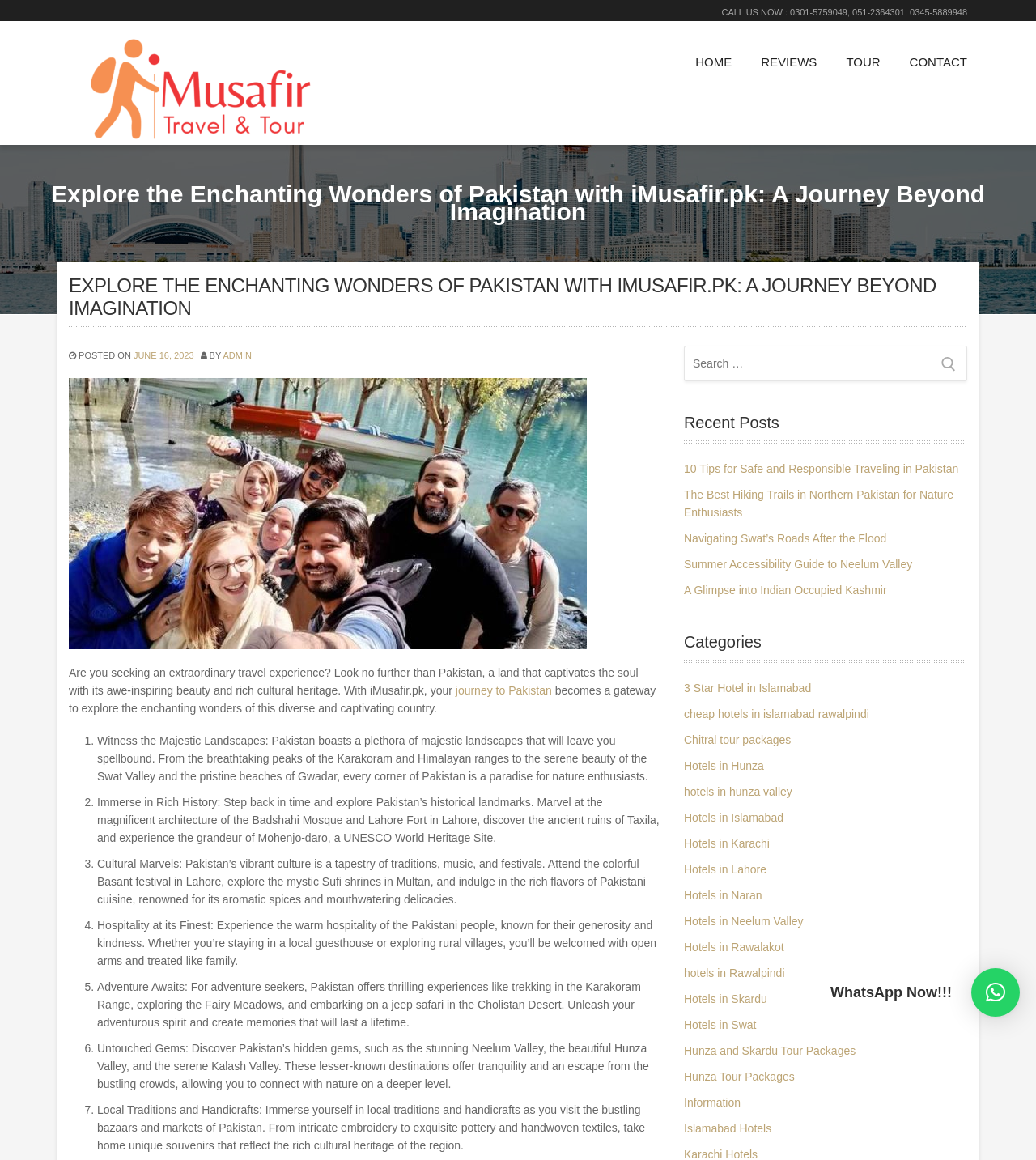Can you identify the bounding box coordinates of the clickable region needed to carry out this instruction: 'Search for something'? The coordinates should be four float numbers within the range of 0 to 1, stated as [left, top, right, bottom].

[0.66, 0.298, 0.934, 0.334]